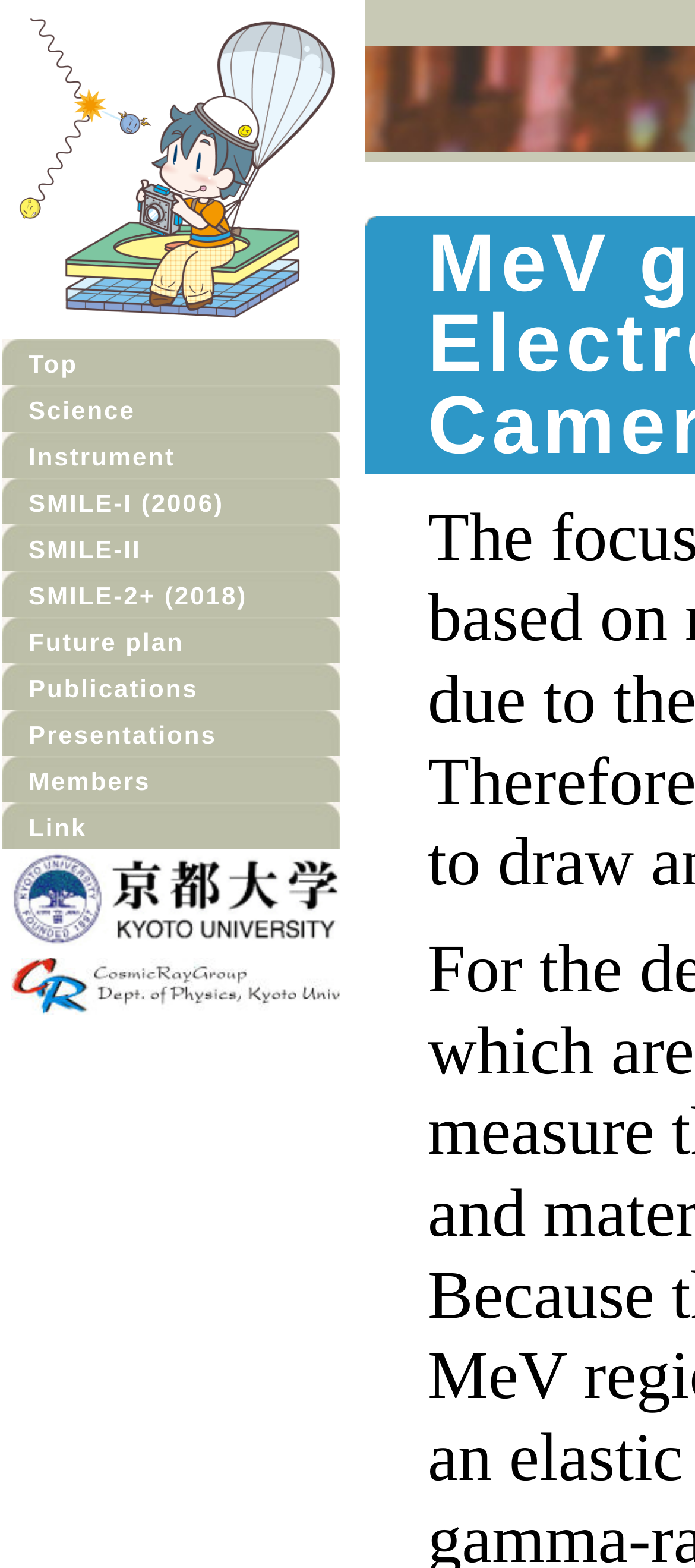Find the bounding box coordinates for the HTML element described in this sentence: "Future plan". Provide the coordinates as four float numbers between 0 and 1, in the format [left, top, right, bottom].

[0.041, 0.4, 0.265, 0.418]